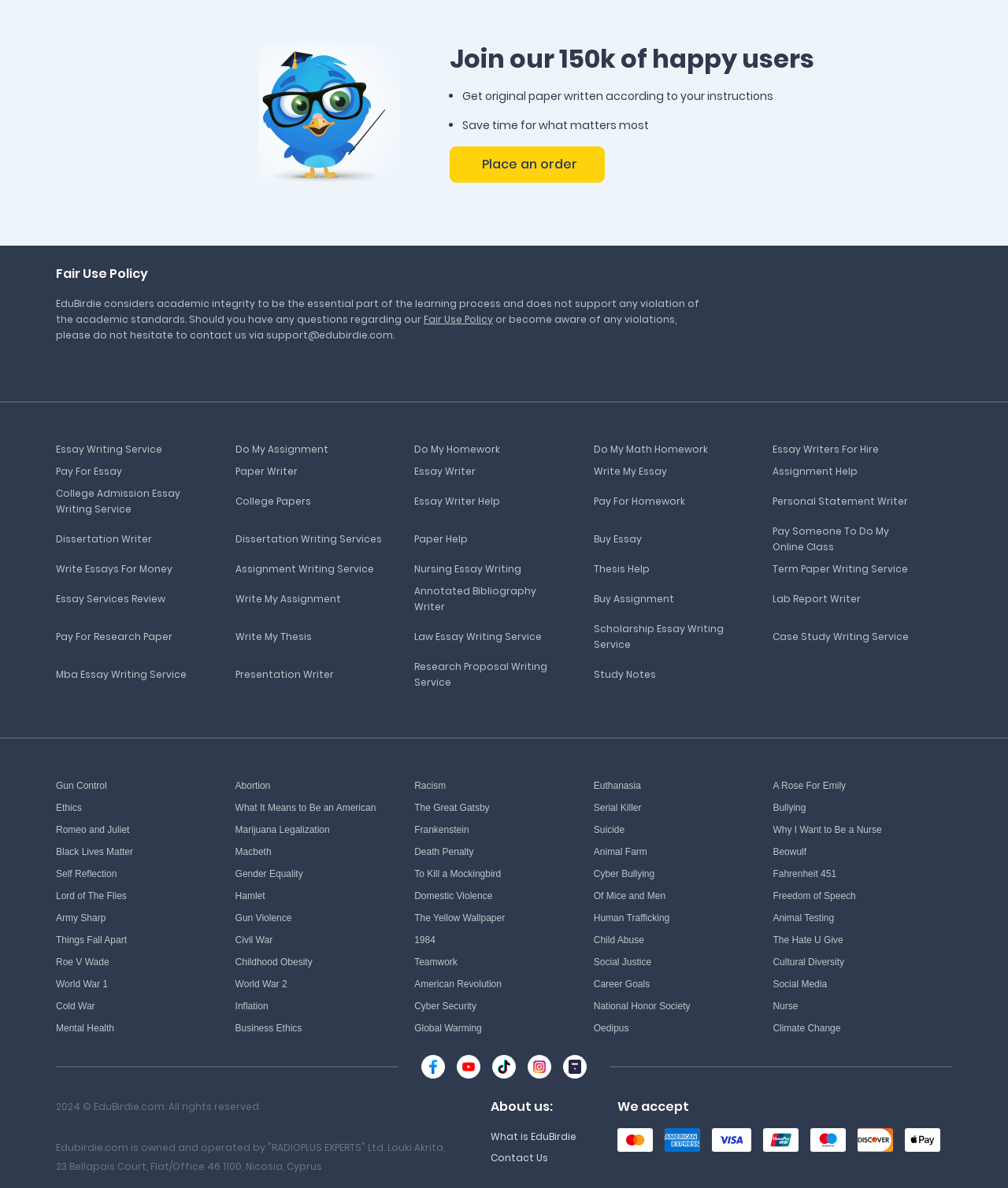Using details from the image, please answer the following question comprehensively:
What is the main purpose of this website?

Based on the webpage content, it appears that the website offers various academic writing services, including essay writing, assignment help, and dissertation writing, among others. The presence of links to different types of writing services and the 'Place an order' button suggests that the website is designed to facilitate academic writing assistance.